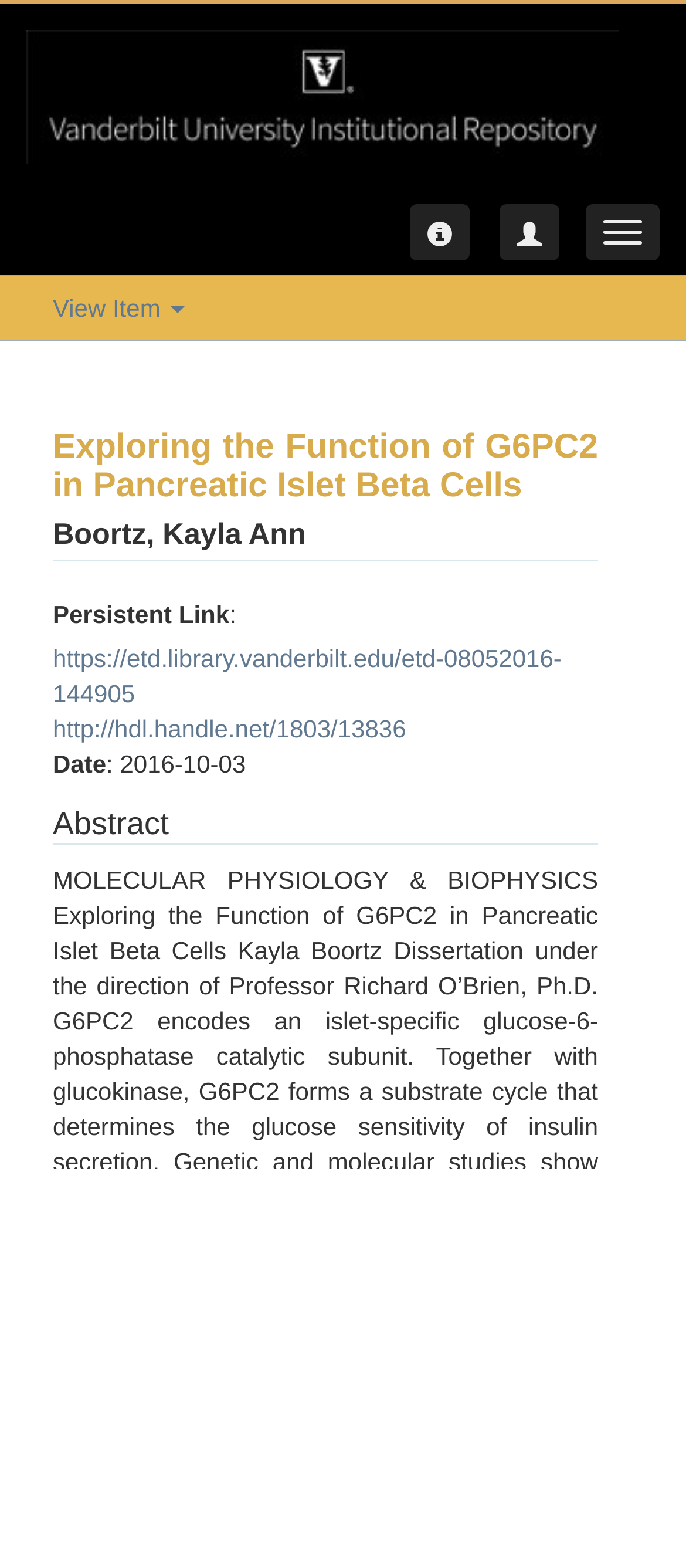Describe every aspect of the webpage comprehensively.

The webpage is about a research topic, "Exploring the Function of G6PC2 in Pancreatic Islet Beta Cells". At the top, there is a link and an image, with the link located on the left and the image spanning most of the width. To the right of the image, there are three buttons, likely for navigation purposes. 

Below the top section, there is a button labeled "View Item" on the left. Next to it, there is a heading with the same title as the webpage. Underneath the heading, there are several lines of text, including the author's name, "Boortz, Kayla Ann", and a "Persistent Link" label with a colon. The actual link is provided below, along with another link labeled "http://hdl.handle.net/1803/13836". 

Further down, there is a "Date" label with a colon, followed by the date "2016-10-03". Finally, there is a heading labeled "Abstract", which likely introduces the main content of the webpage.